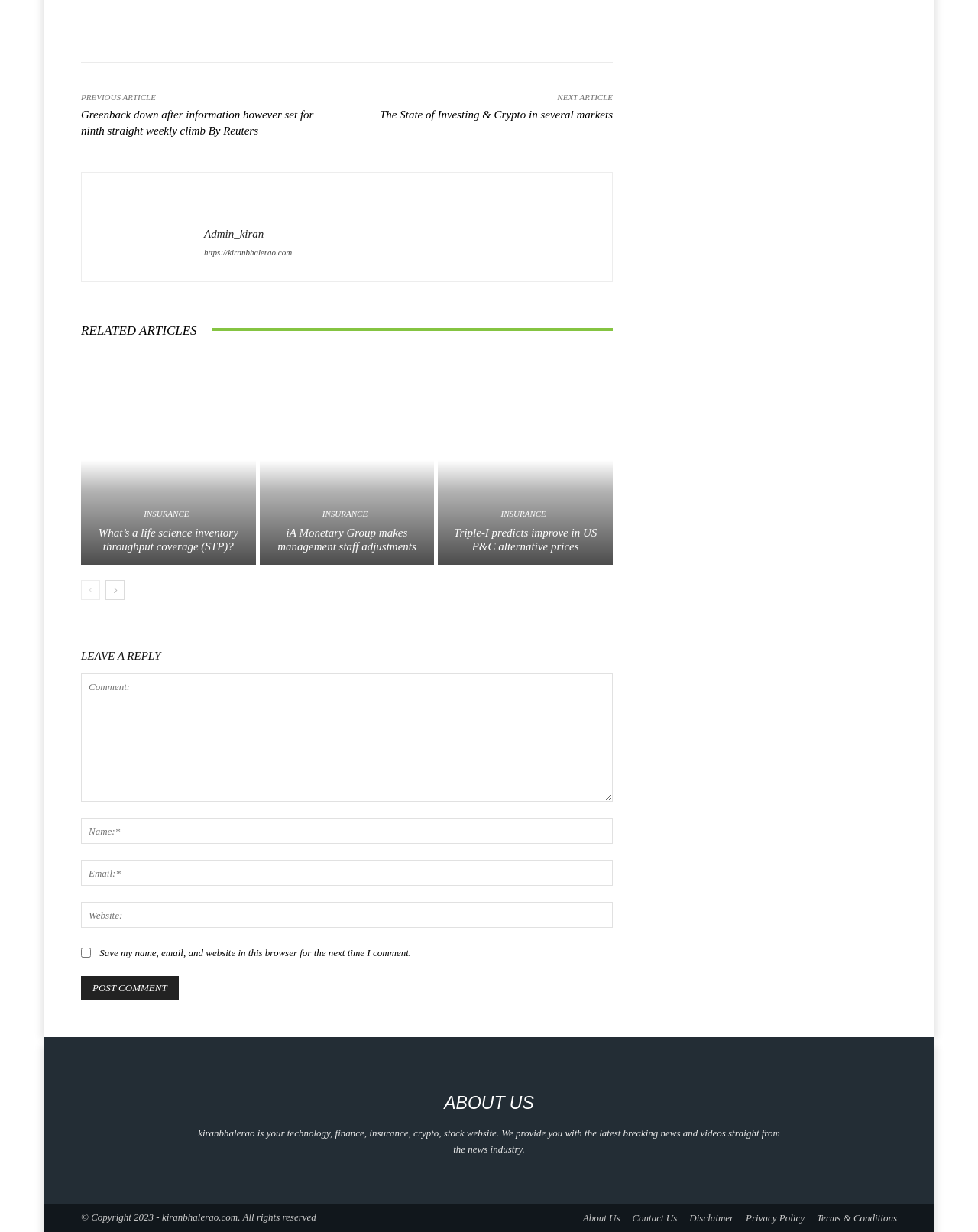Please find the bounding box coordinates (top-left x, top-left y, bottom-right x, bottom-right y) in the screenshot for the UI element described as follows: Pinterest

[0.369, 0.007, 0.459, 0.031]